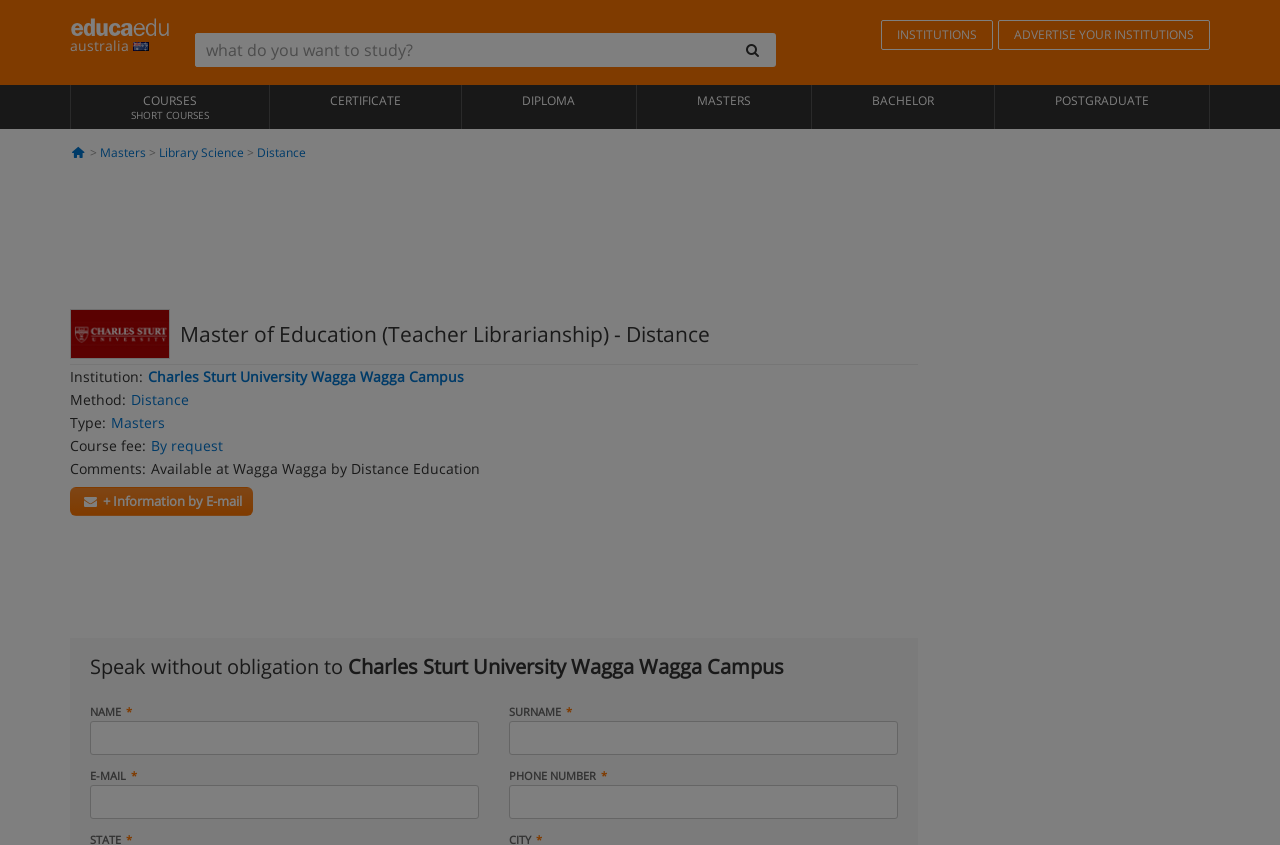Please find the bounding box coordinates of the clickable region needed to complete the following instruction: "click on the search button". The bounding box coordinates must consist of four float numbers between 0 and 1, i.e., [left, top, right, bottom].

[0.57, 0.039, 0.606, 0.079]